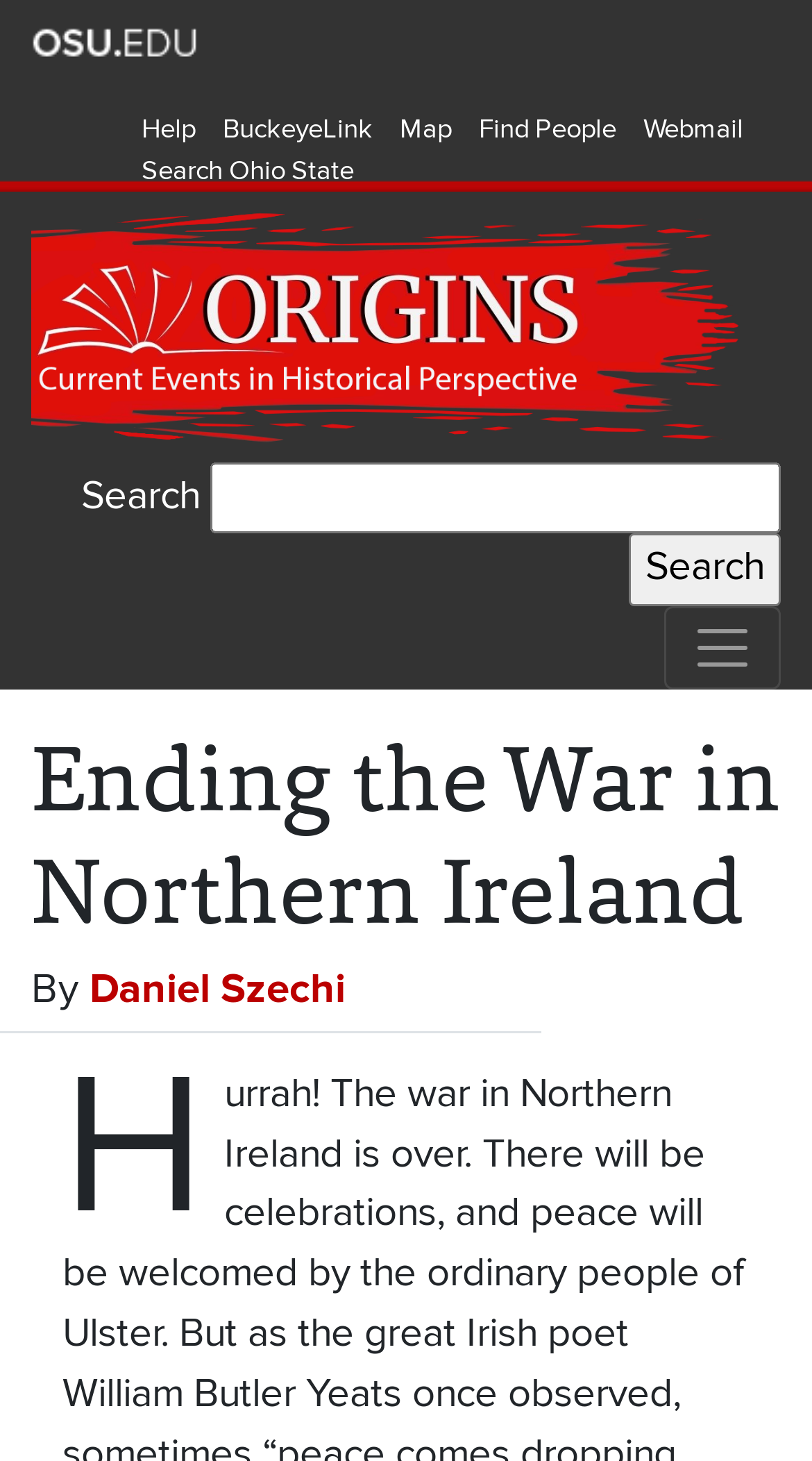Could you provide the bounding box coordinates for the portion of the screen to click to complete this instruction: "Search for a topic"?

[0.259, 0.316, 0.962, 0.366]